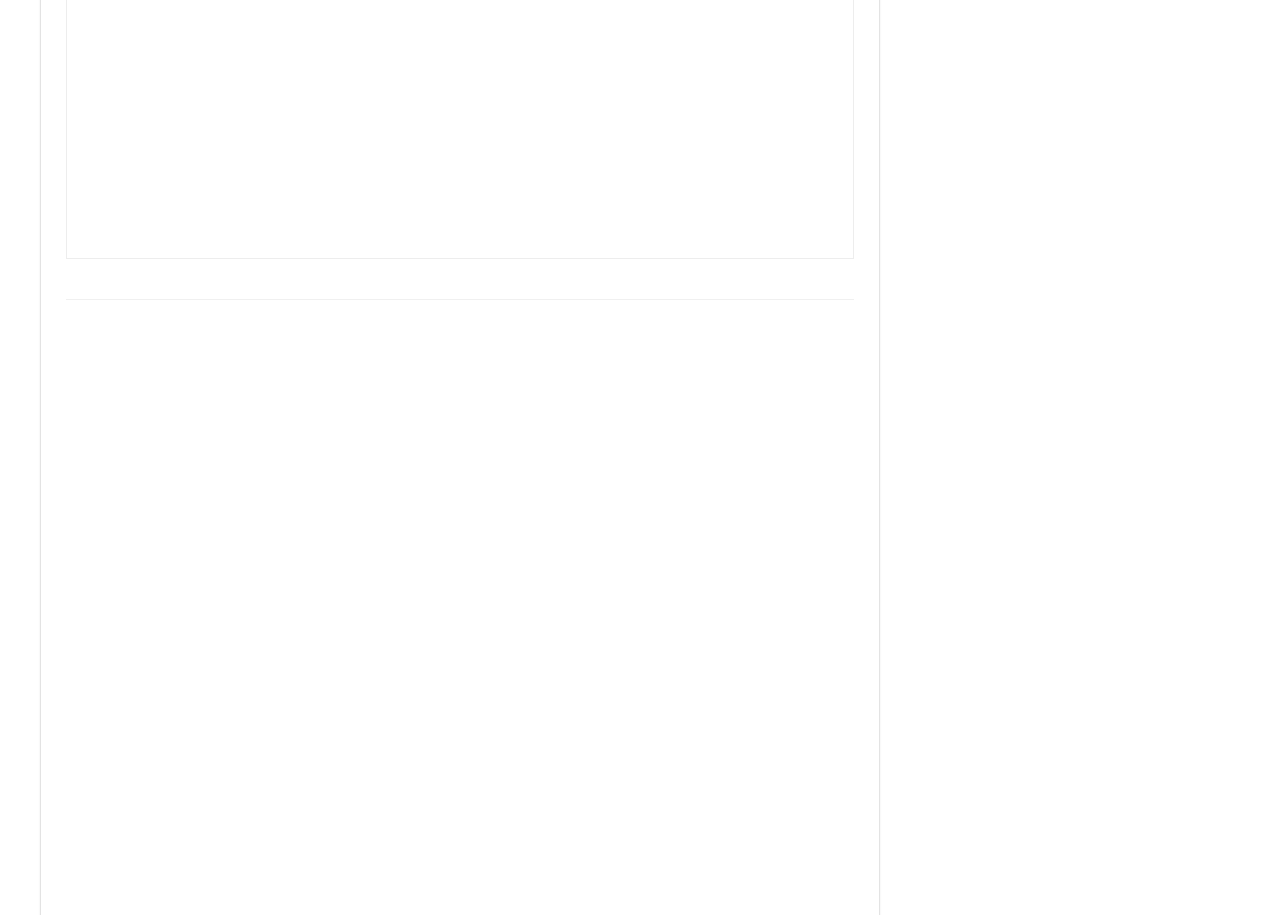What is the title of the third article?
Offer a detailed and full explanation in response to the question.

The third article has a heading 'Maximizing Potency and Privacy: A Guide to Using Mason Jars for Weed Smell-Proofing', which suggests that the title of the article is 'Maximizing Potency and Privacy'.